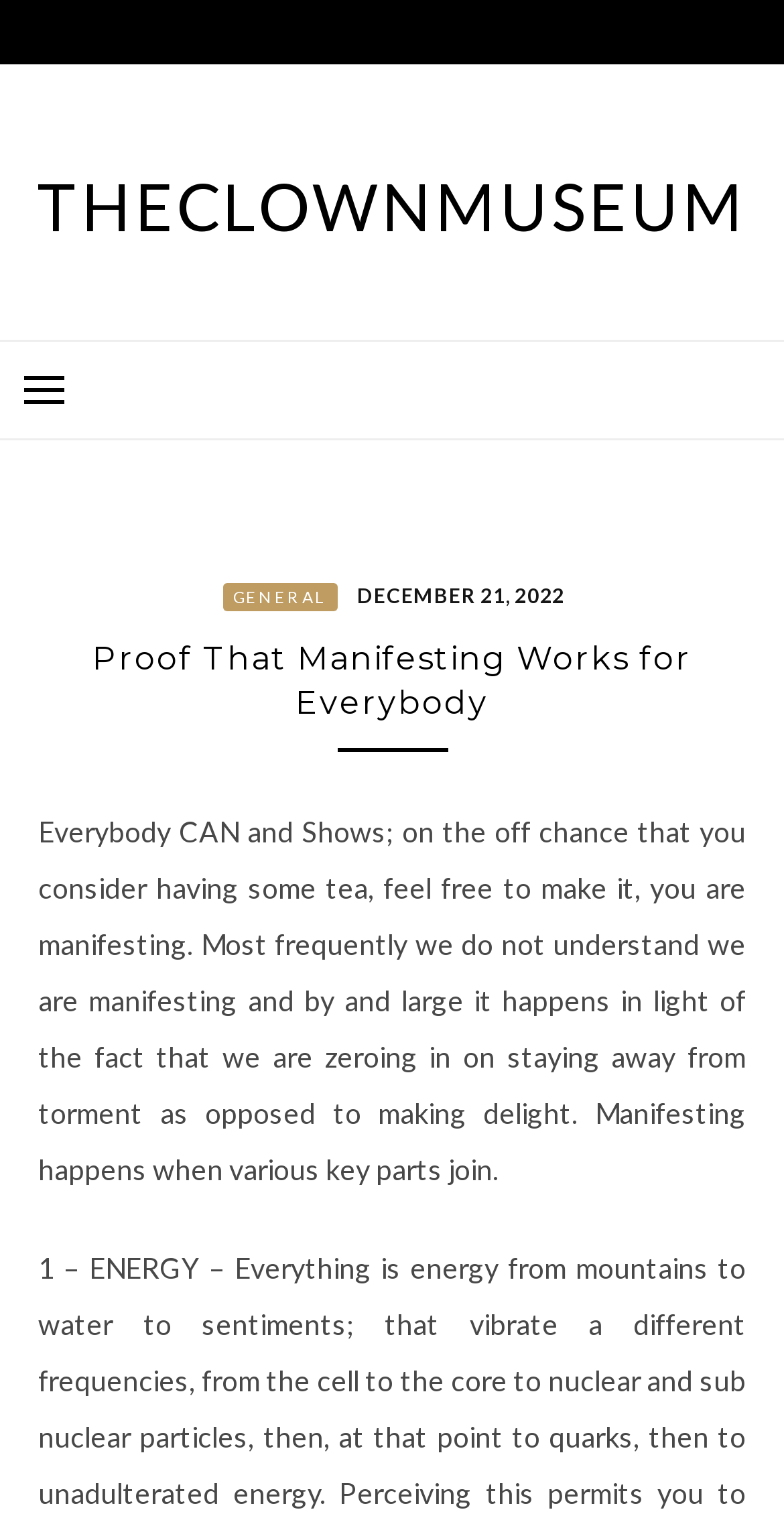Using the provided element description, identify the bounding box coordinates as (top-left x, top-left y, bottom-right x, bottom-right y). Ensure all values are between 0 and 1. Description: December 21, 2022December 26, 2022

[0.443, 0.378, 0.721, 0.401]